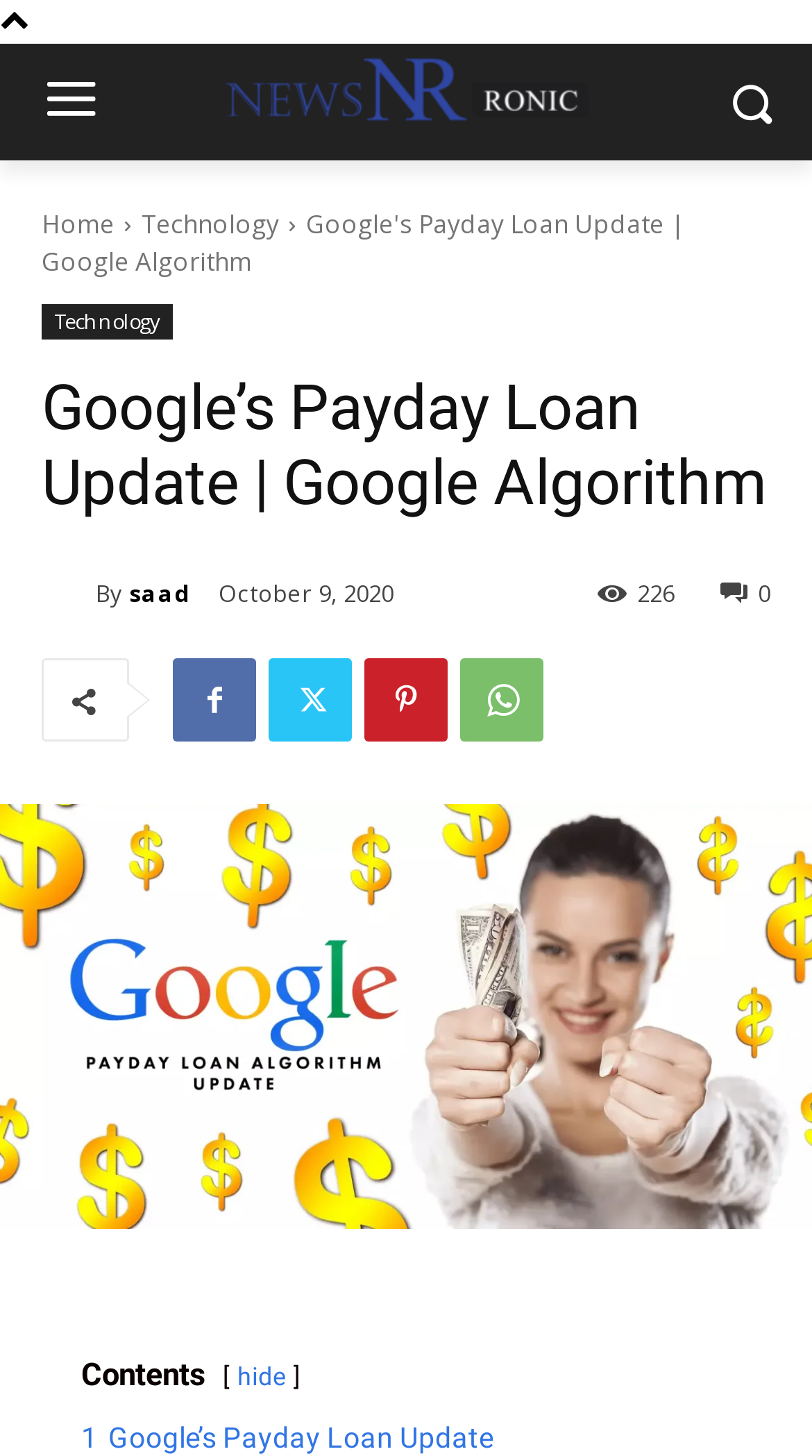How many comments are there on this article?
Respond to the question with a single word or phrase according to the image.

226